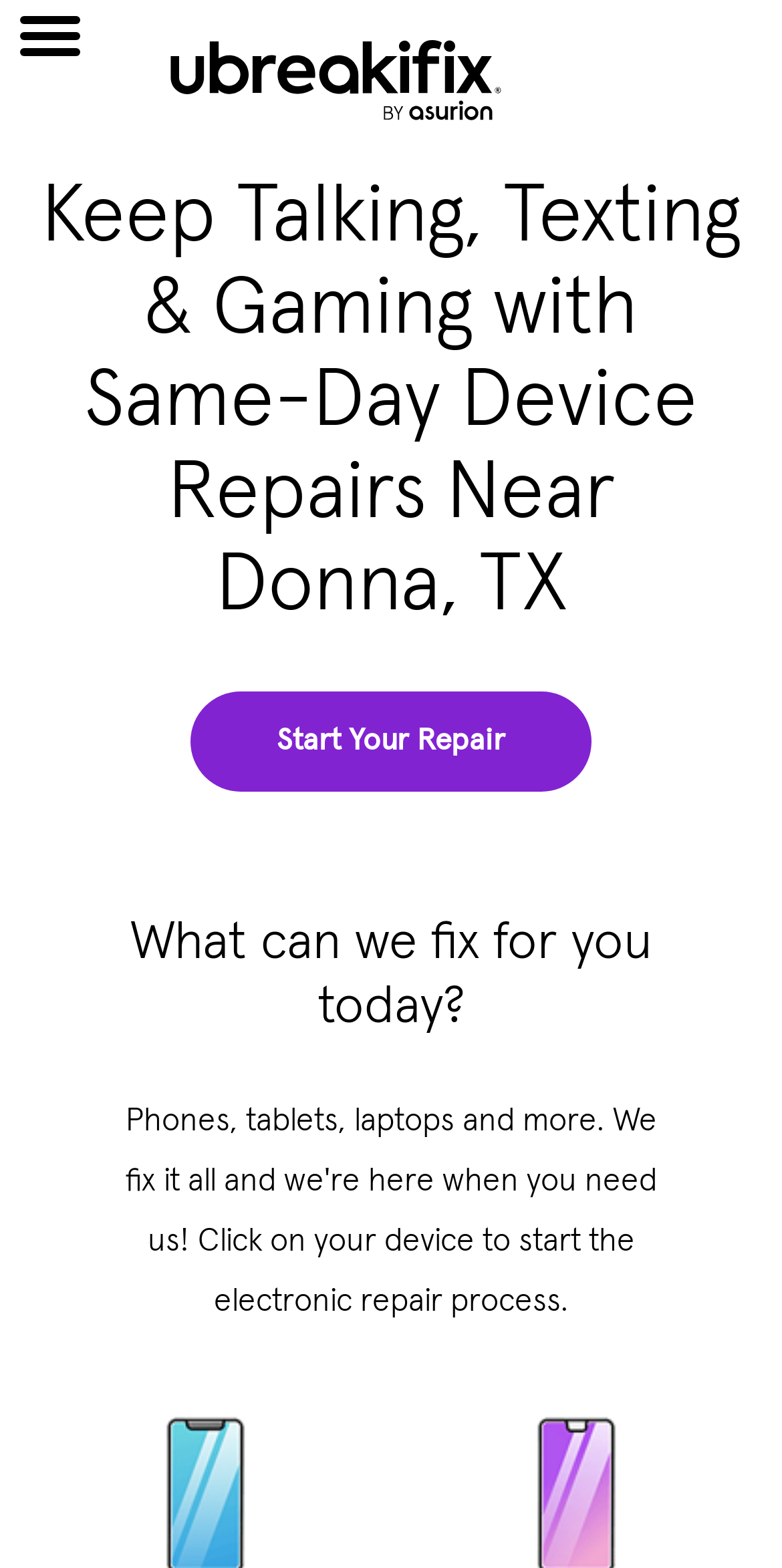Find the bounding box coordinates for the HTML element specified by: "iPhone Repair".

[0.051, 0.605, 0.474, 0.779]